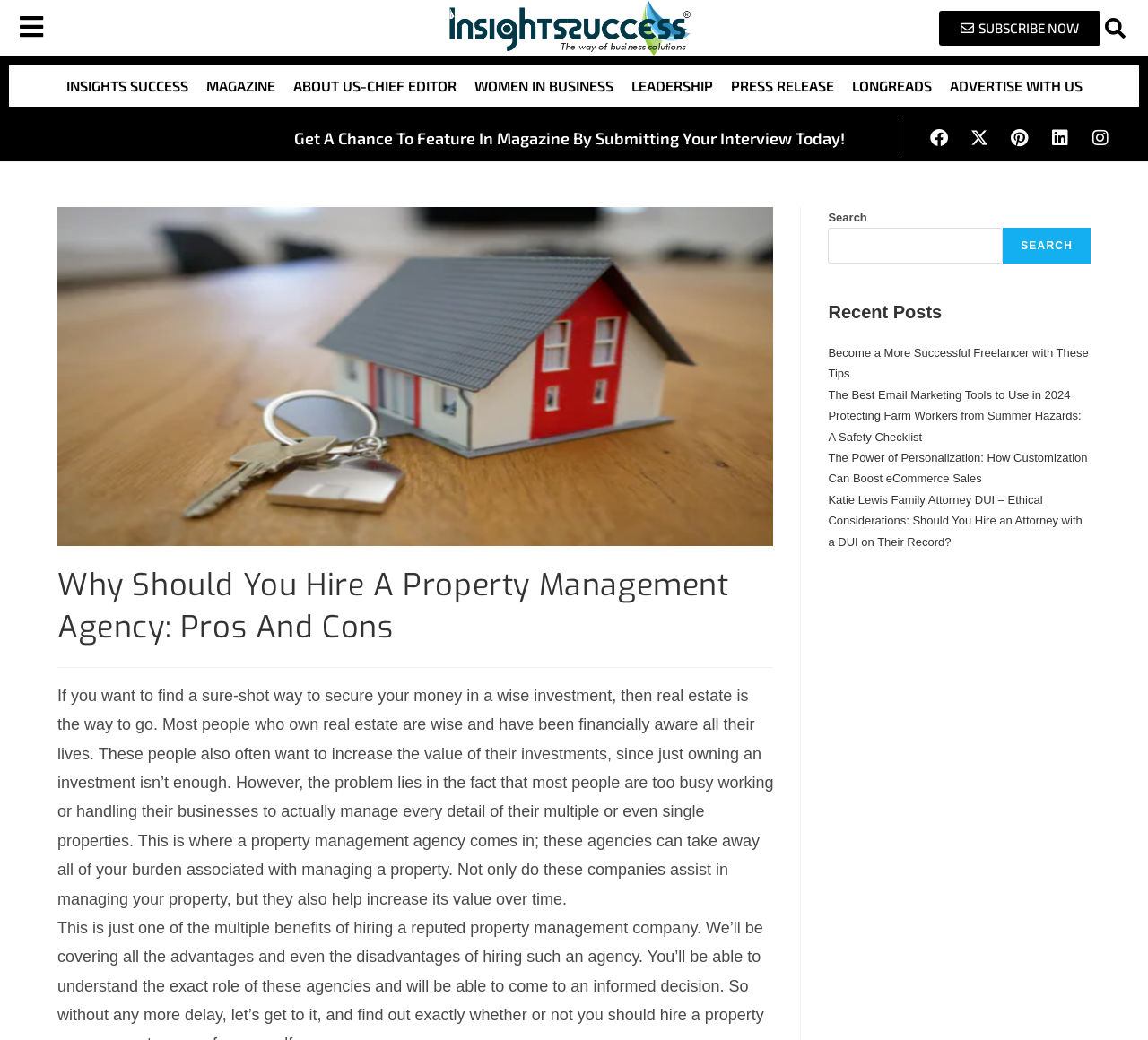What is the main topic of this webpage?
Refer to the image and give a detailed answer to the query.

Based on the webpage content, the main topic is about property management, specifically discussing the pros and cons of hiring a property management agency.